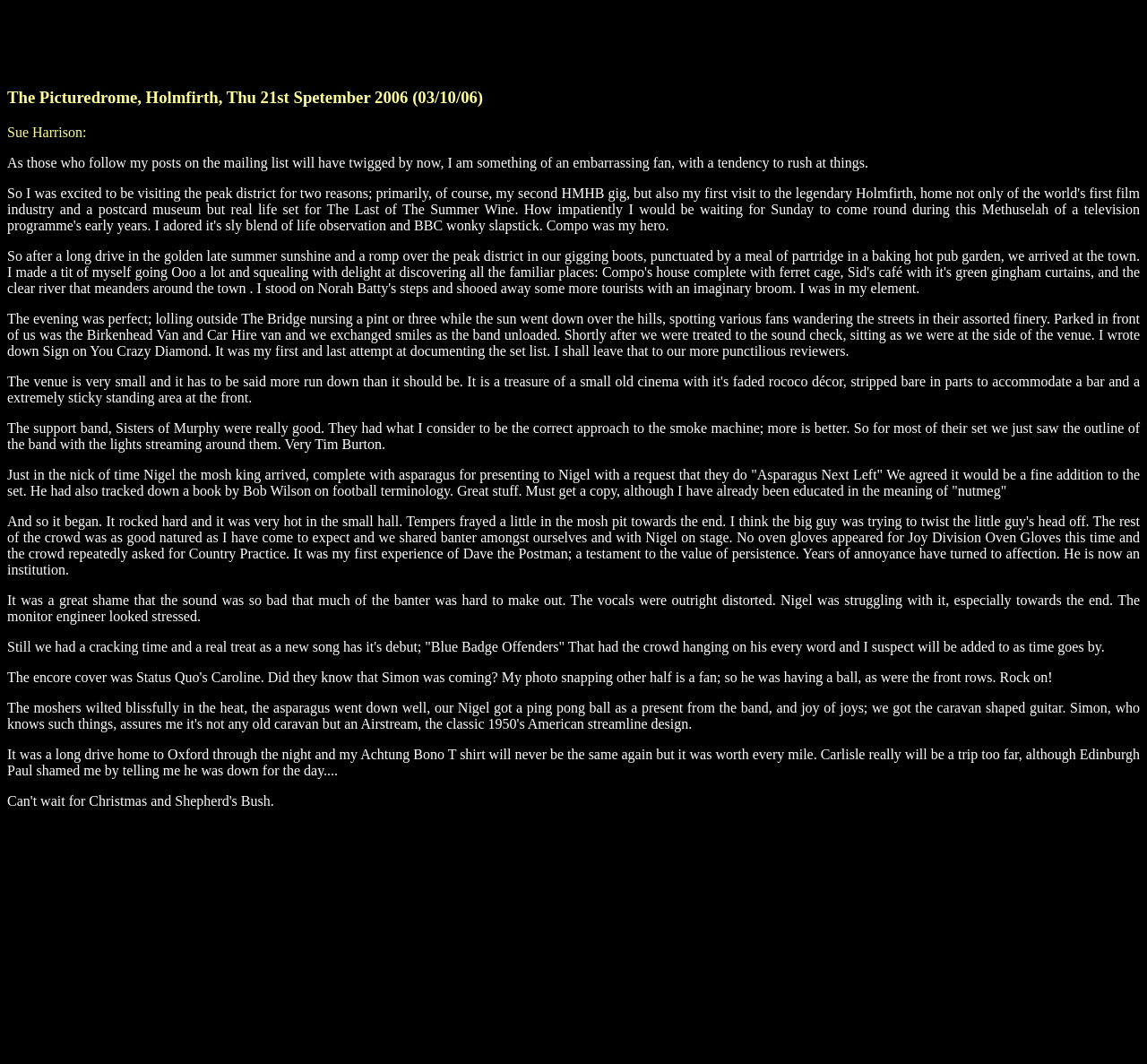What is Nigel struggling with during the concert?
Carefully analyze the image and provide a thorough answer to the question.

Nigel is struggling with the sound during the concert, as mentioned in the StaticText element 'It was a great shame that the sound was so bad that much of the banter was hard to make out. The vocals were outright distorted. Nigel was struggling with it, especially towards the end.'